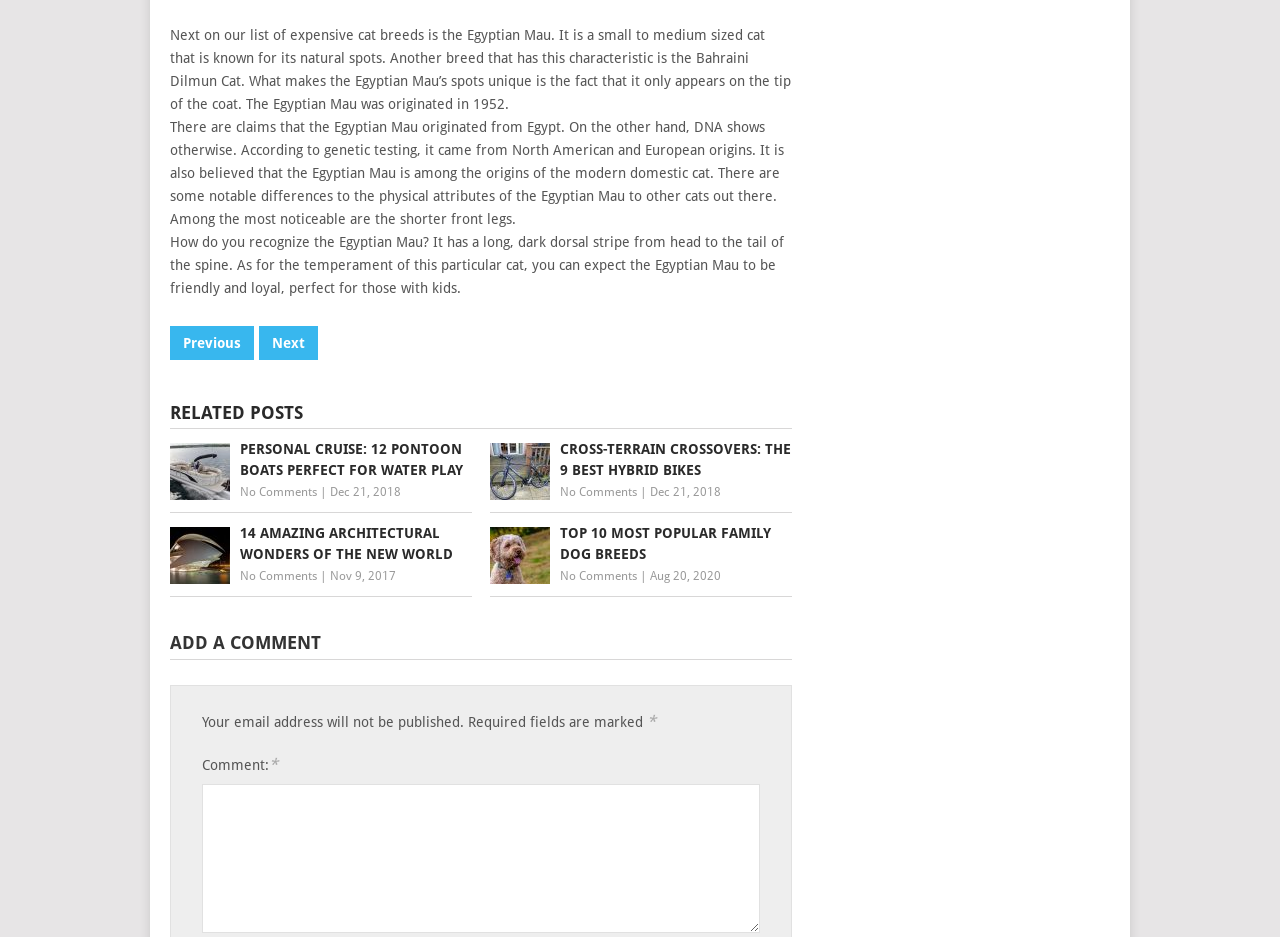Bounding box coordinates are specified in the format (top-left x, top-left y, bottom-right x, bottom-right y). All values are floating point numbers bounded between 0 and 1. Please provide the bounding box coordinate of the region this sentence describes: No Comments

[0.438, 0.607, 0.498, 0.622]